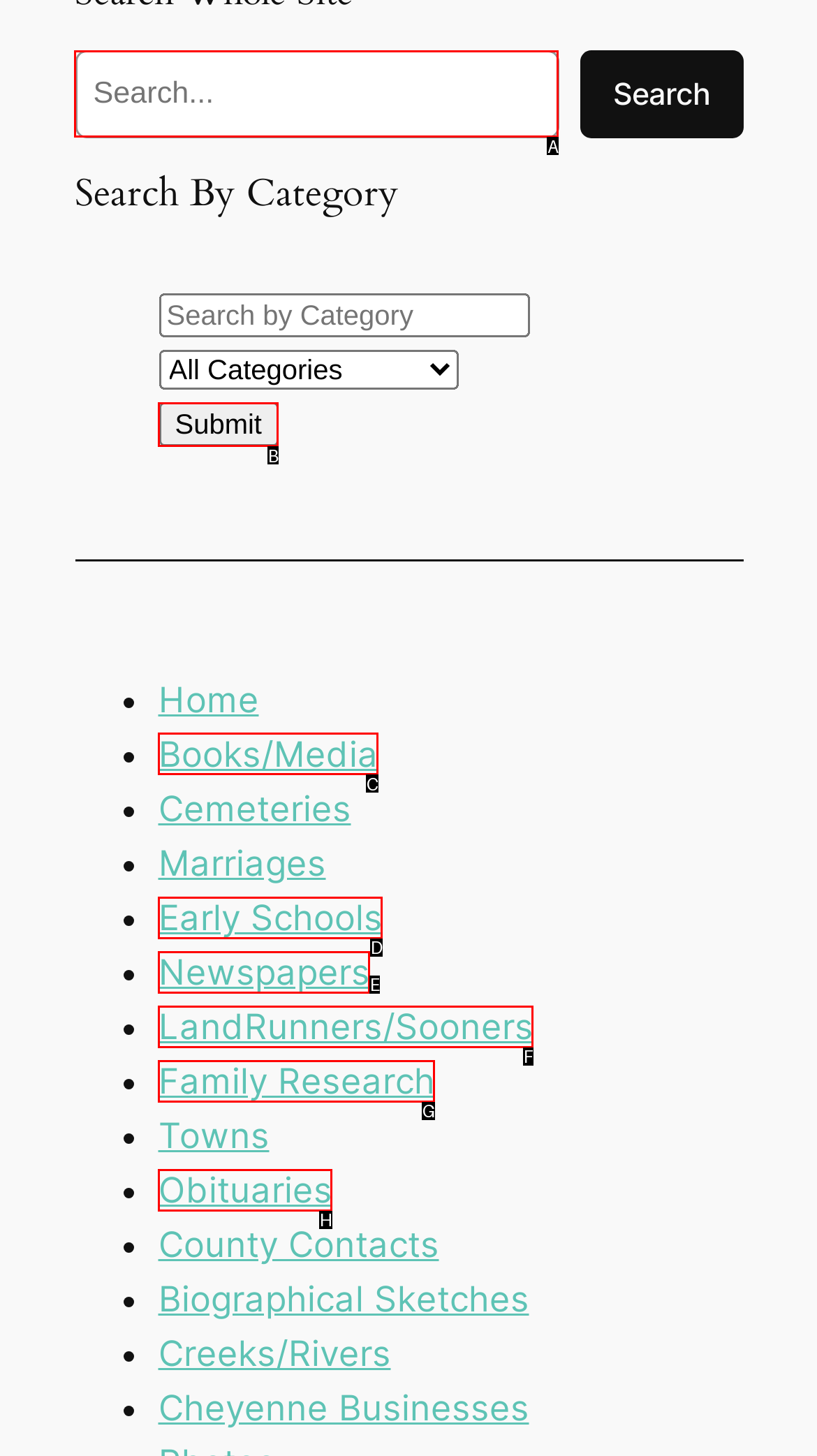Point out the option that best suits the description: parent_node: All Categories value="Submit"
Indicate your answer with the letter of the selected choice.

B